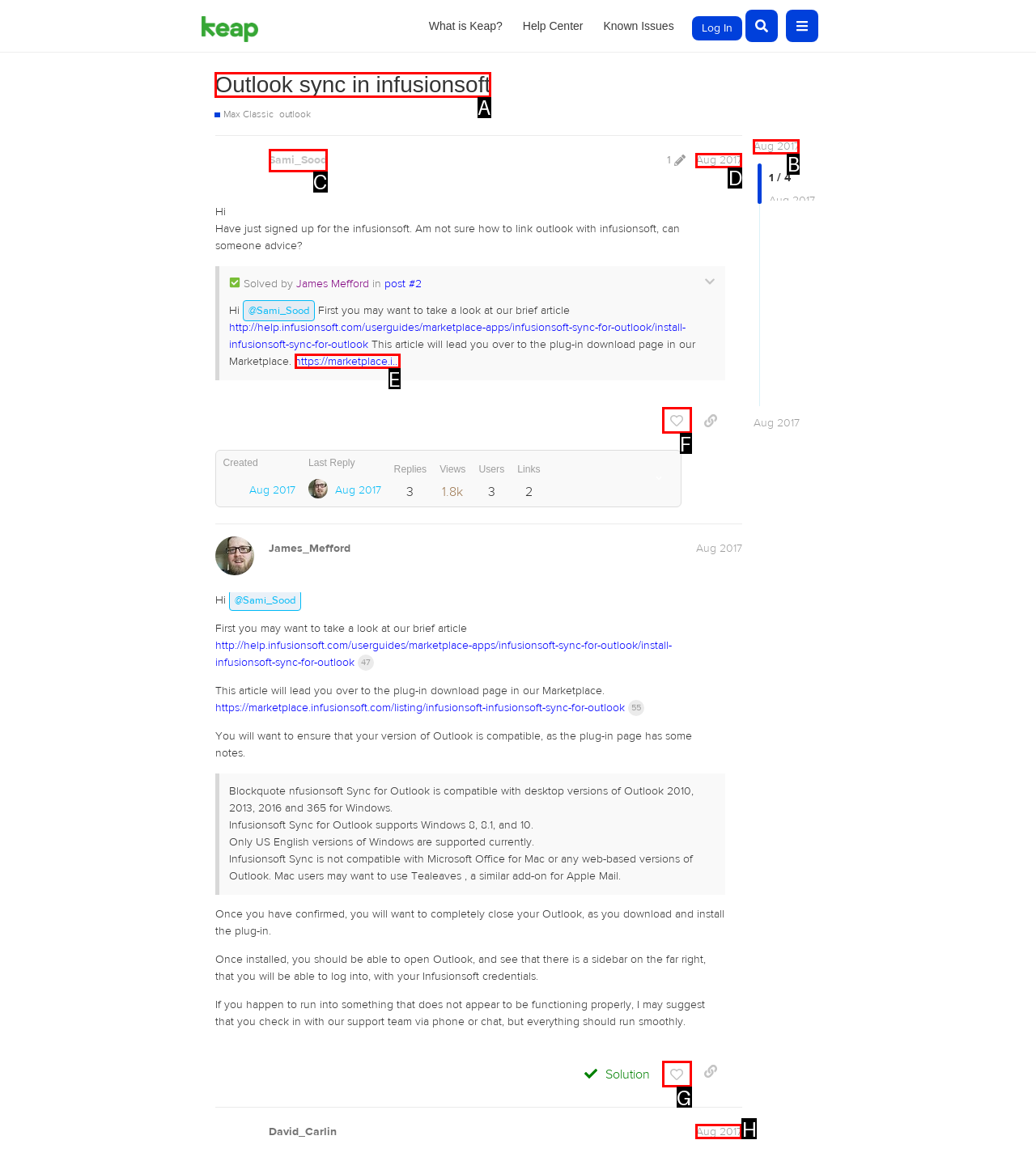From the options shown, which one fits the description: Outlook sync in infusionsoft? Respond with the appropriate letter.

A